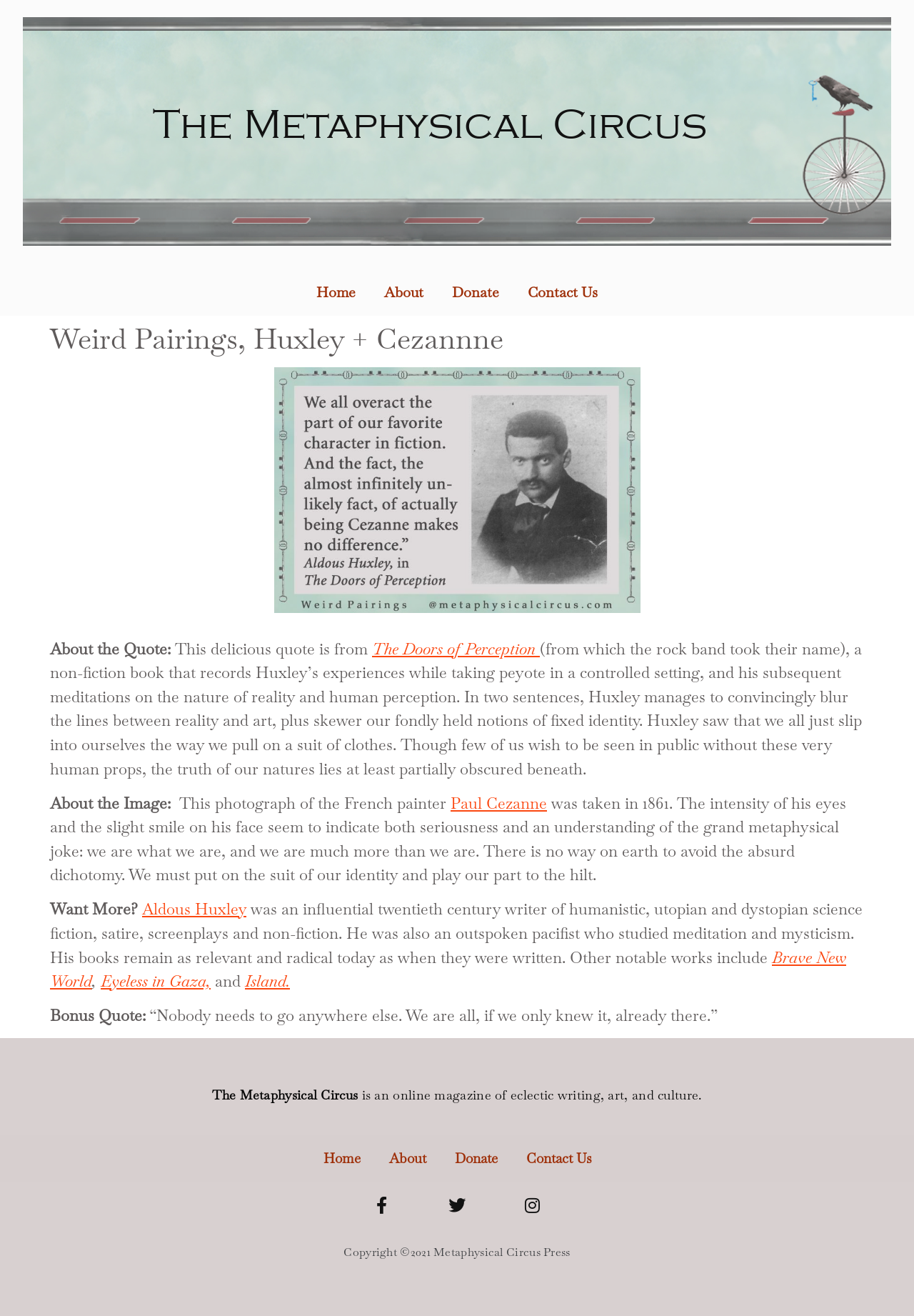Please identify the bounding box coordinates of the element's region that I should click in order to complete the following instruction: "Check the quote from Brave New World". The bounding box coordinates consist of four float numbers between 0 and 1, i.e., [left, top, right, bottom].

[0.055, 0.72, 0.926, 0.754]